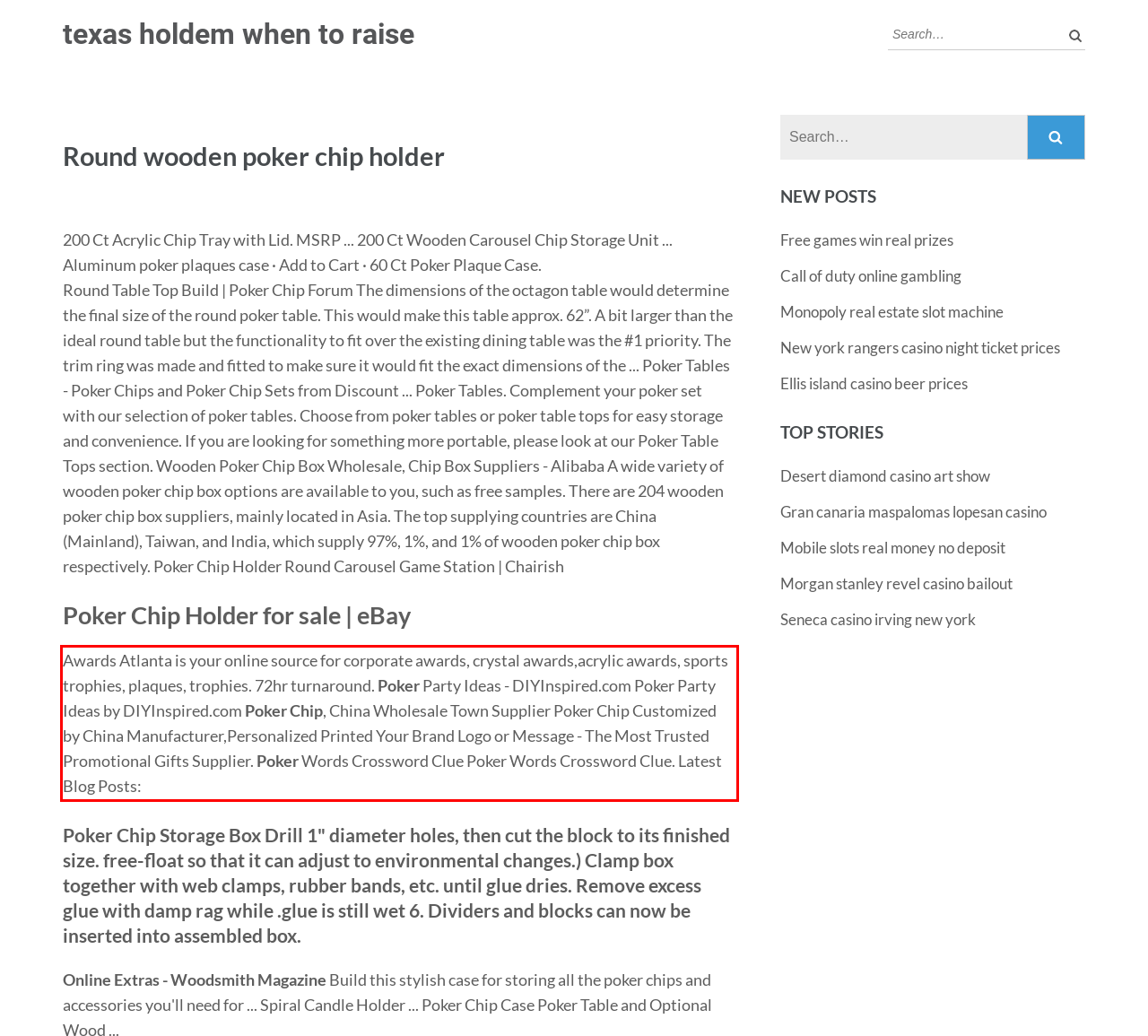Given the screenshot of the webpage, identify the red bounding box, and recognize the text content inside that red bounding box.

Awards Atlanta is your online source for corporate awards, crystal awards,acrylic awards, sports trophies, plaques, trophies. 72hr turnaround. Poker Party Ideas - DIYInspired.com Poker Party Ideas by DIYInspired.com Poker Chip, China Wholesale Town Supplier Poker Chip Customized by China Manufacturer,Personalized Printed Your Brand Logo or Message - The Most Trusted Promotional Gifts Supplier. Poker Words Crossword Clue Poker Words Crossword Clue. Latest Blog Posts: